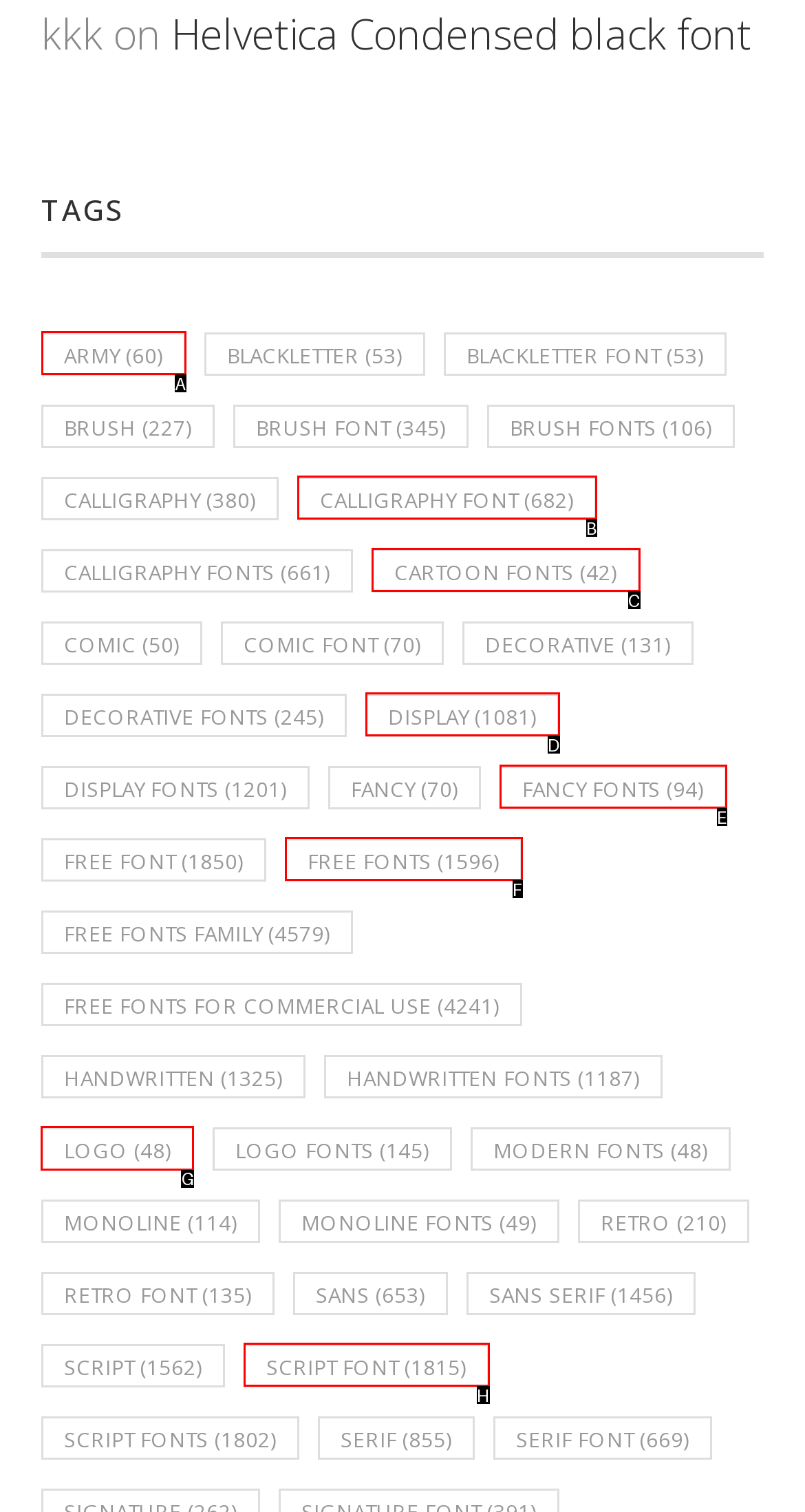Choose the letter that corresponds to the correct button to accomplish the task: Check the 'Logo' font category
Reply with the letter of the correct selection only.

G